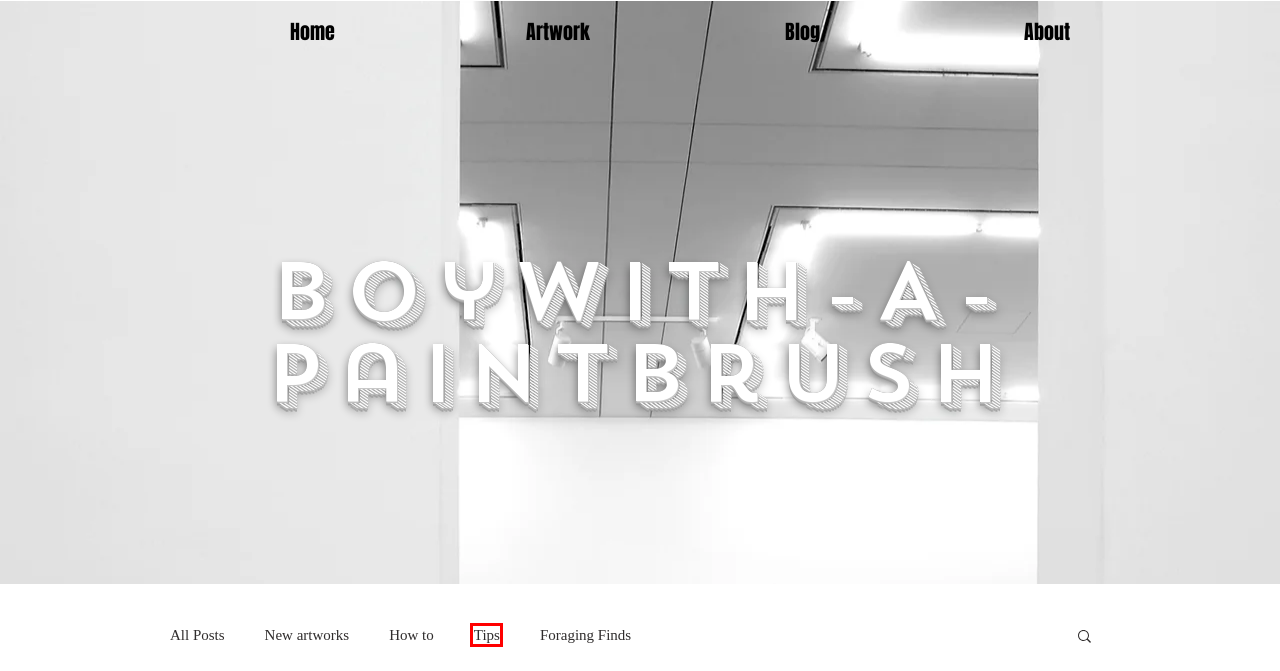Examine the screenshot of a webpage with a red bounding box around a UI element. Your task is to identify the webpage description that best corresponds to the new webpage after clicking the specified element. The given options are:
A. How to
B. Art | BoyWithAPaintbrush
C. Artwork | BoyWithAPaintbrush
D. About | BoyWithAPaintbrush
E. New artworks
F. Tips
G. Blog | BoyWithAPaintbrush
H. Foraging Finds

F